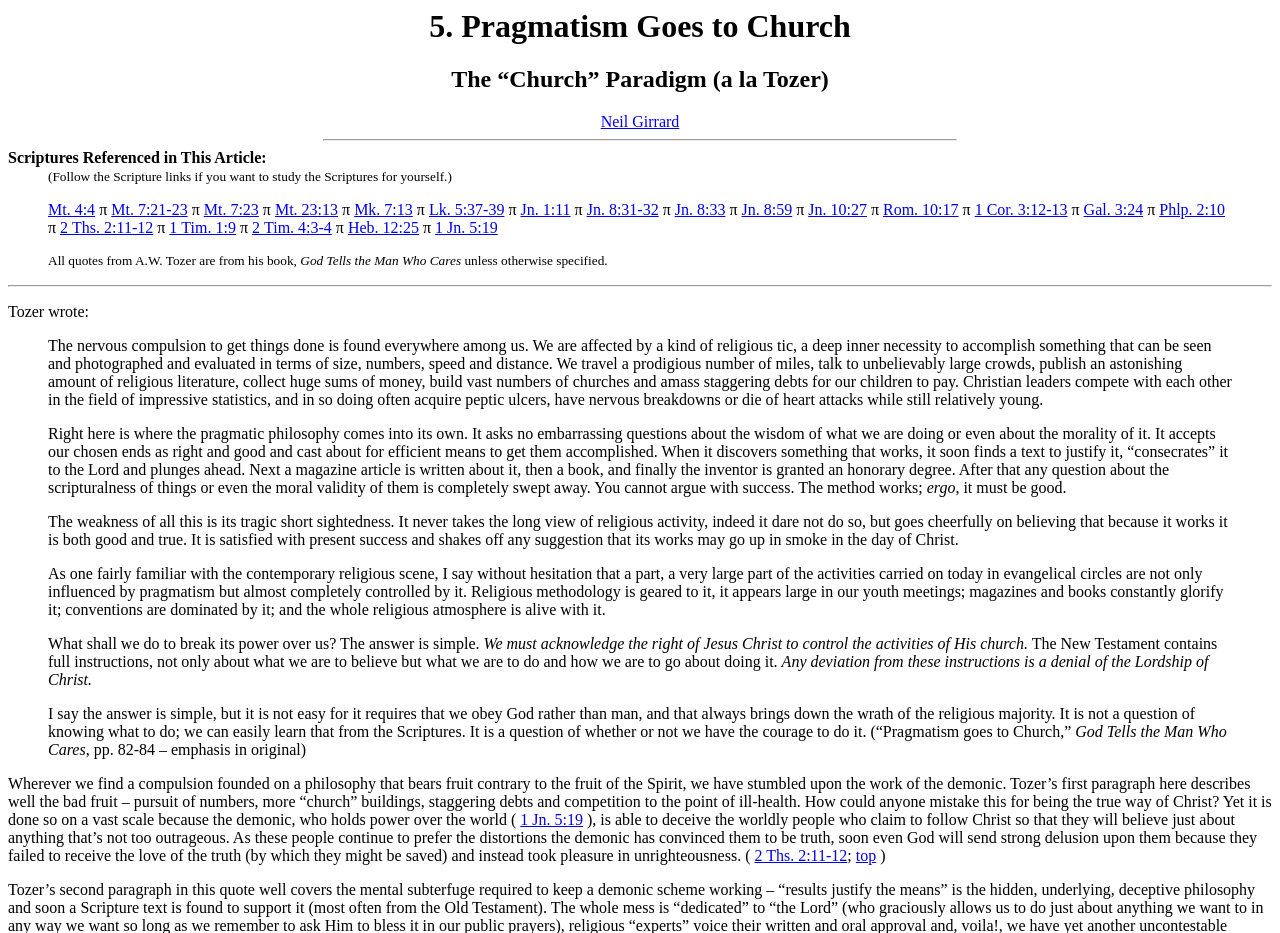Give the bounding box coordinates for the element described by: "Mk. 7:13".

[0.277, 0.216, 0.323, 0.234]